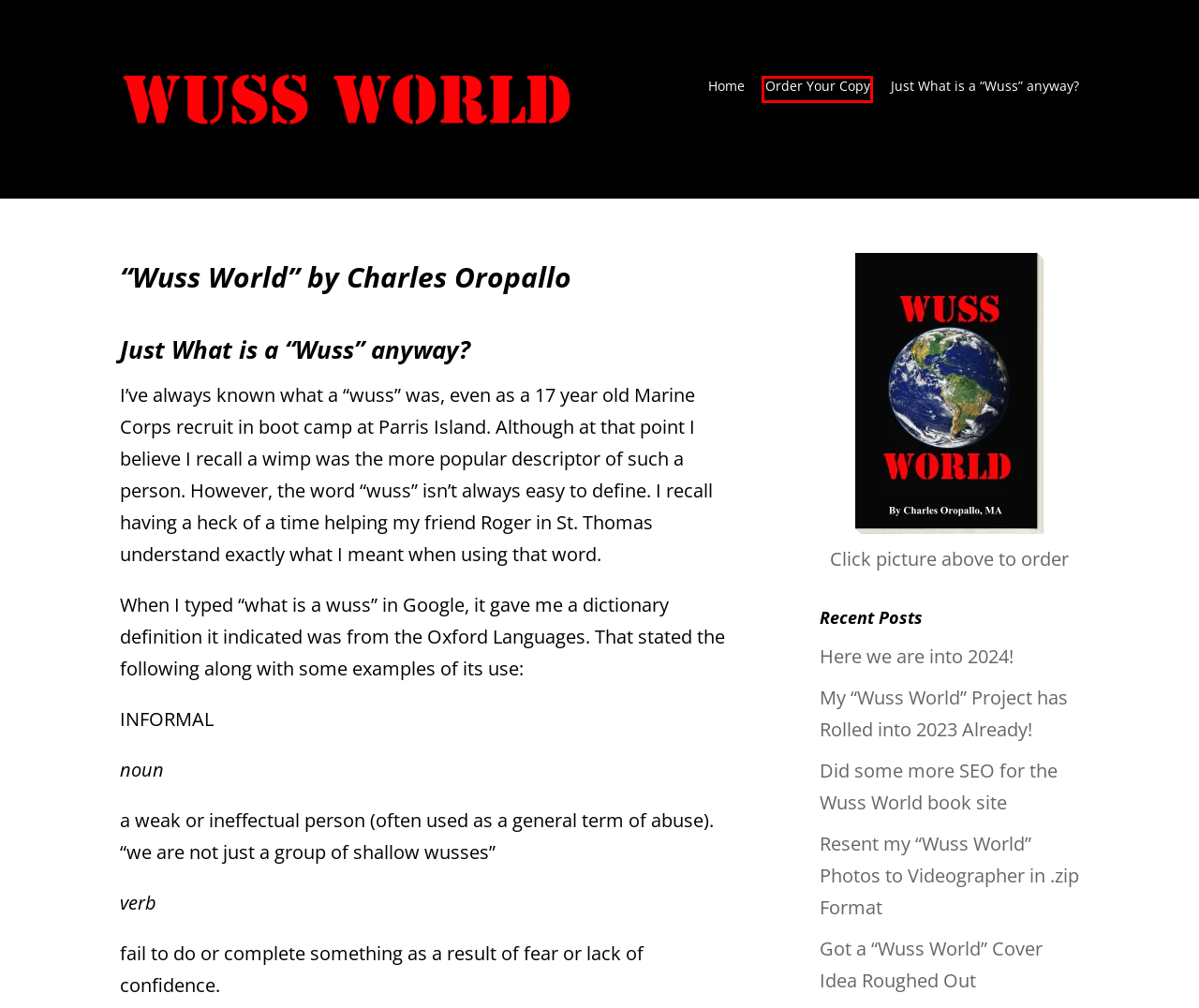You are given a screenshot of a webpage with a red rectangle bounding box around a UI element. Select the webpage description that best matches the new webpage after clicking the element in the bounding box. Here are the candidates:
A. Wuss World by Charles Oropallo | All the wusses in the world are more dangerous than you think!
B. Got a “Wuss World” Cover Idea Roughed Out | Wuss World by Charles Oropallo
C. Video | Wuss World by Charles Oropallo
D. Domain Names | Wuss World by Charles Oropallo
E. Order Your Copy of “Wuss World” by Charles Oropallo Here | Wuss World by Charles Oropallo
F. Resent my “Wuss World” Photos to Videographer in .zip Format | Wuss World by Charles Oropallo
G. My “Wuss World” Project has Rolled into 2023 Already! | Wuss World by Charles Oropallo
H. Did some more SEO for the Wuss World book site | Wuss World by Charles Oropallo

E